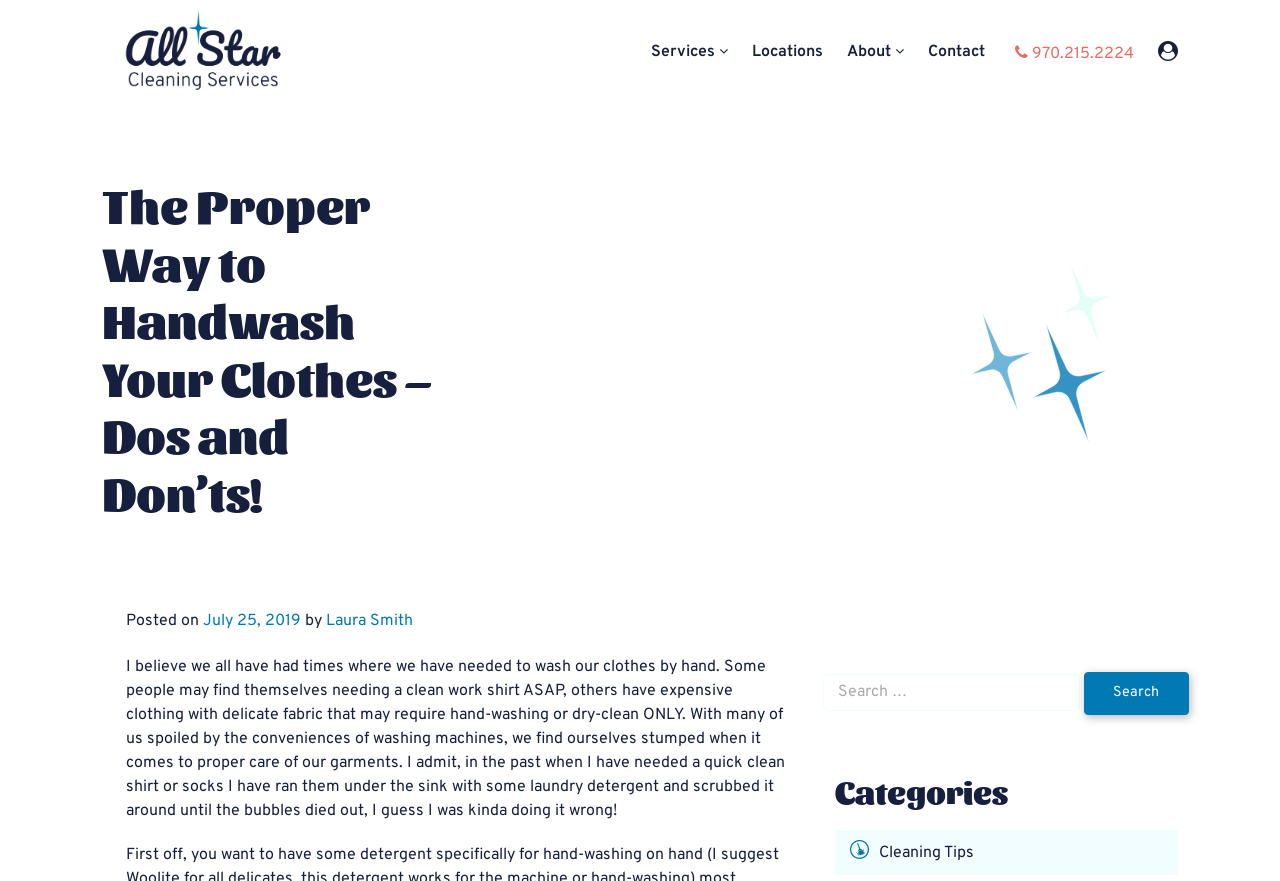Based on the description "parent_node: Search for: value="Search"", find the bounding box of the specified UI element.

[0.847, 0.762, 0.929, 0.812]